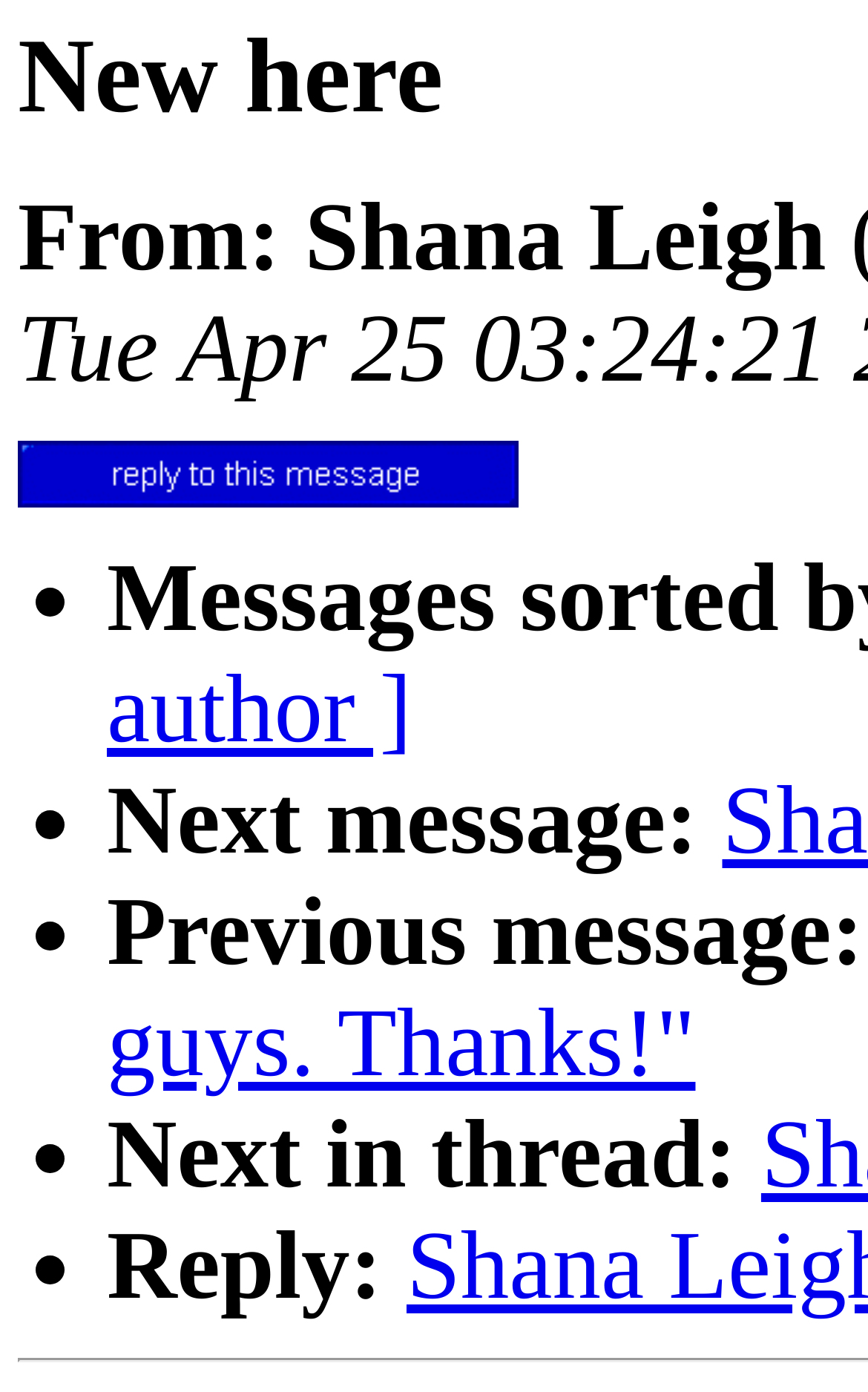What is the purpose of the bullet points? Please answer the question using a single word or phrase based on the image.

To separate messages